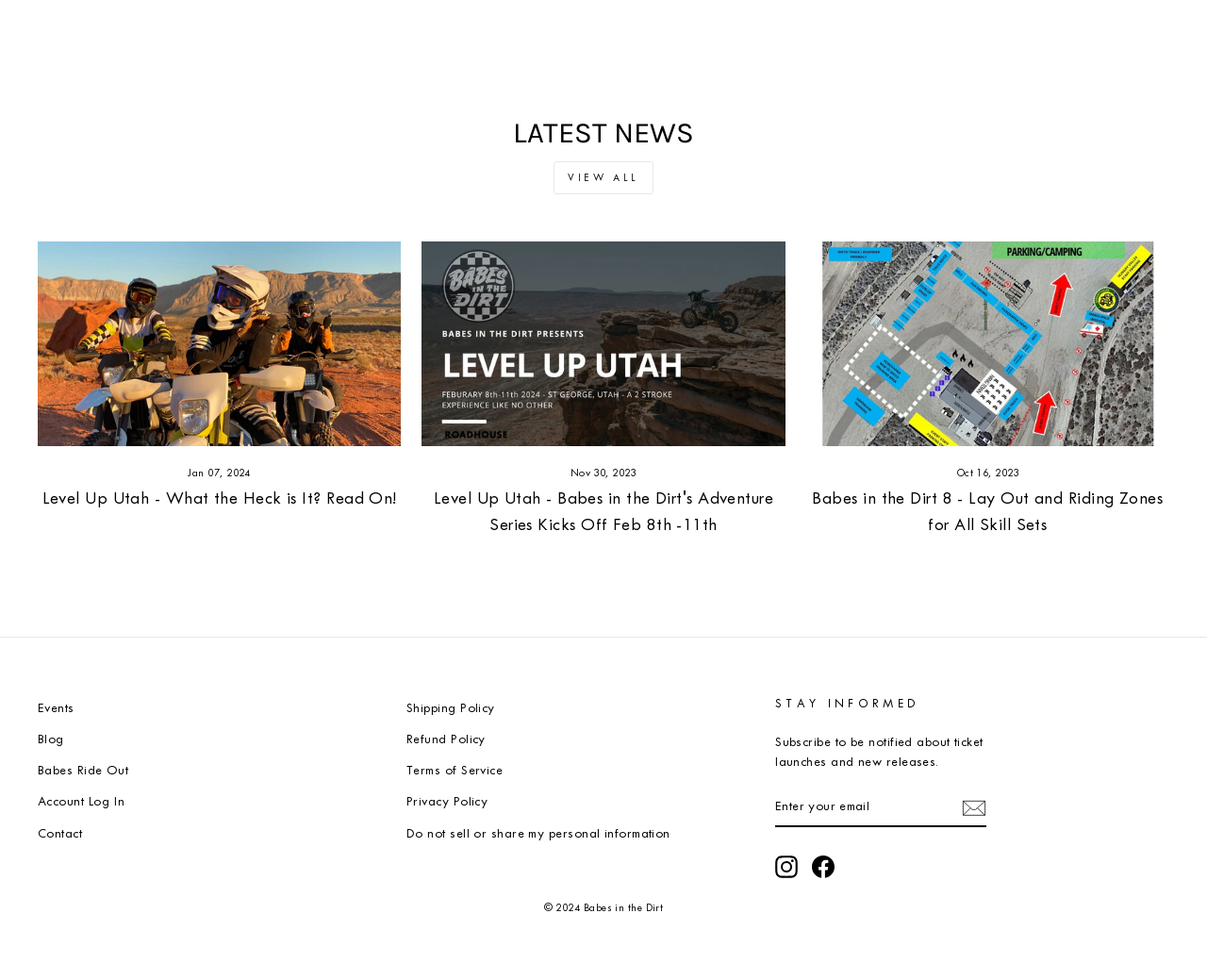Determine the bounding box coordinates of the UI element that matches the following description: "Blog". The coordinates should be four float numbers between 0 and 1 in the format [left, top, right, bottom].

[0.031, 0.74, 0.053, 0.769]